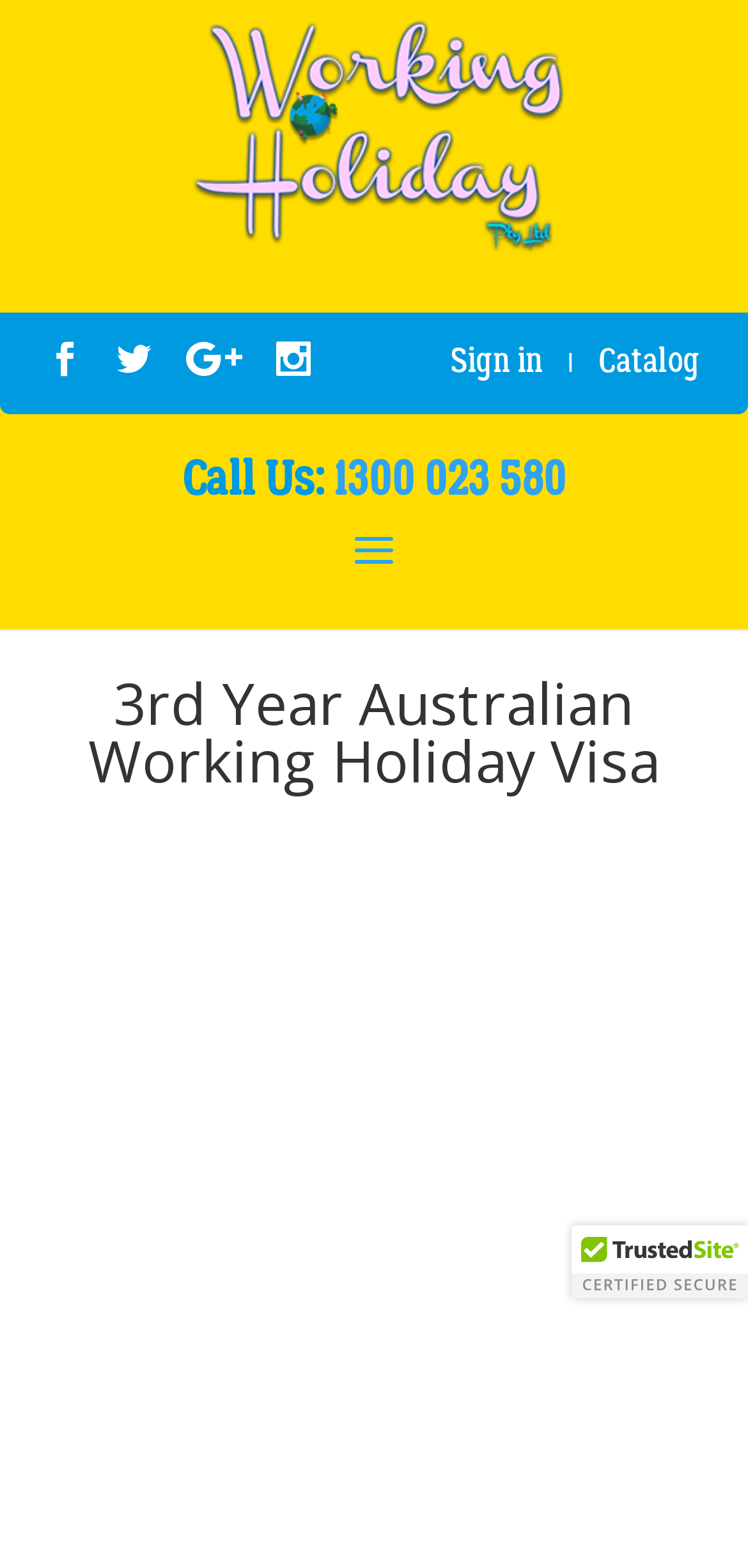Find the bounding box coordinates of the UI element according to this description: "alt="Working Holiday"".

[0.255, 0.074, 0.755, 0.097]